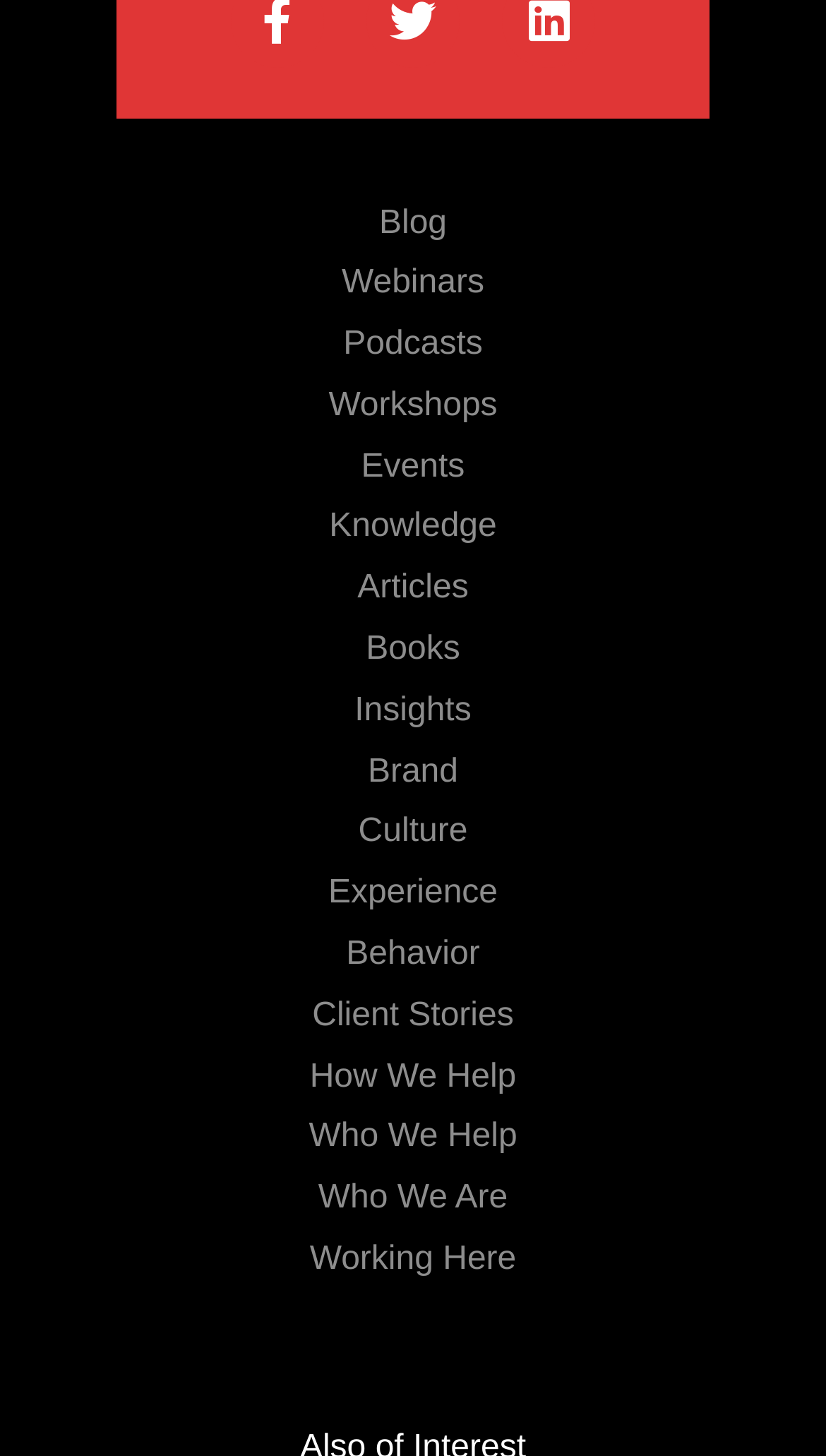Answer the following query concisely with a single word or phrase:
What is the first link in the top menu?

How We Help